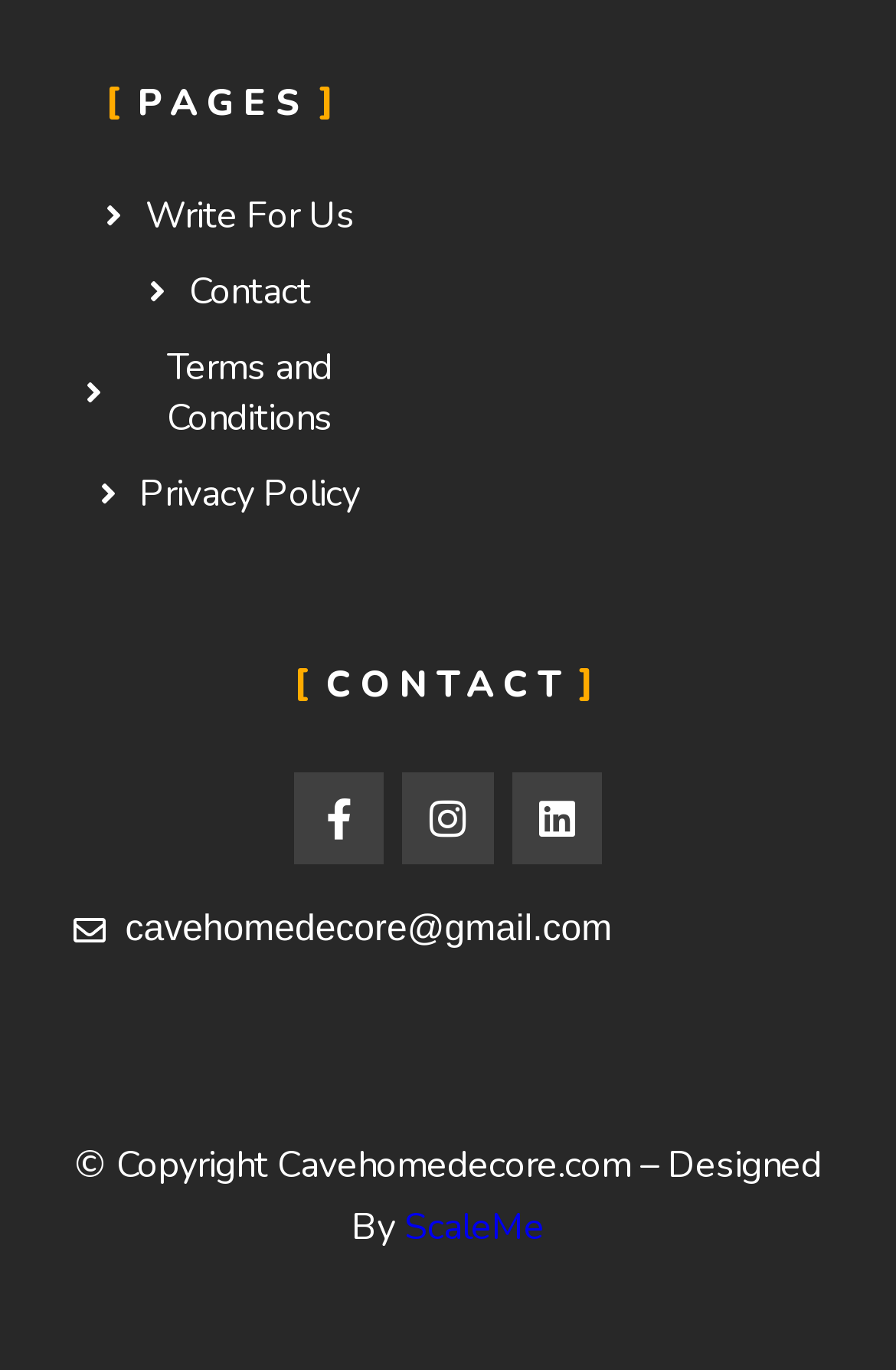Please identify the bounding box coordinates of the area I need to click to accomplish the following instruction: "Visit Contact page".

[0.082, 0.195, 0.418, 0.232]